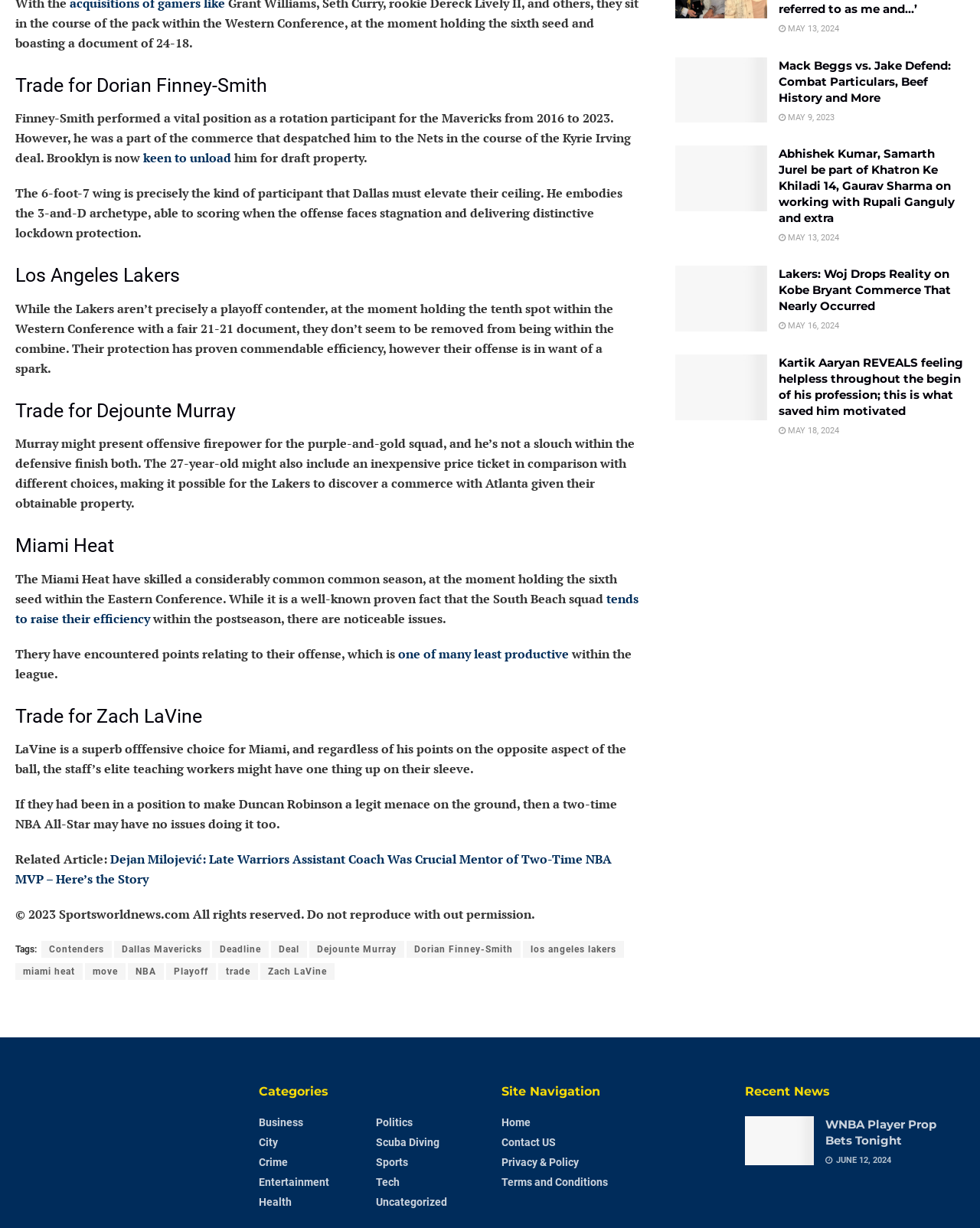Which team is mentioned as a playoff contender?
Using the image, provide a concise answer in one word or a short phrase.

Los Angeles Lakers